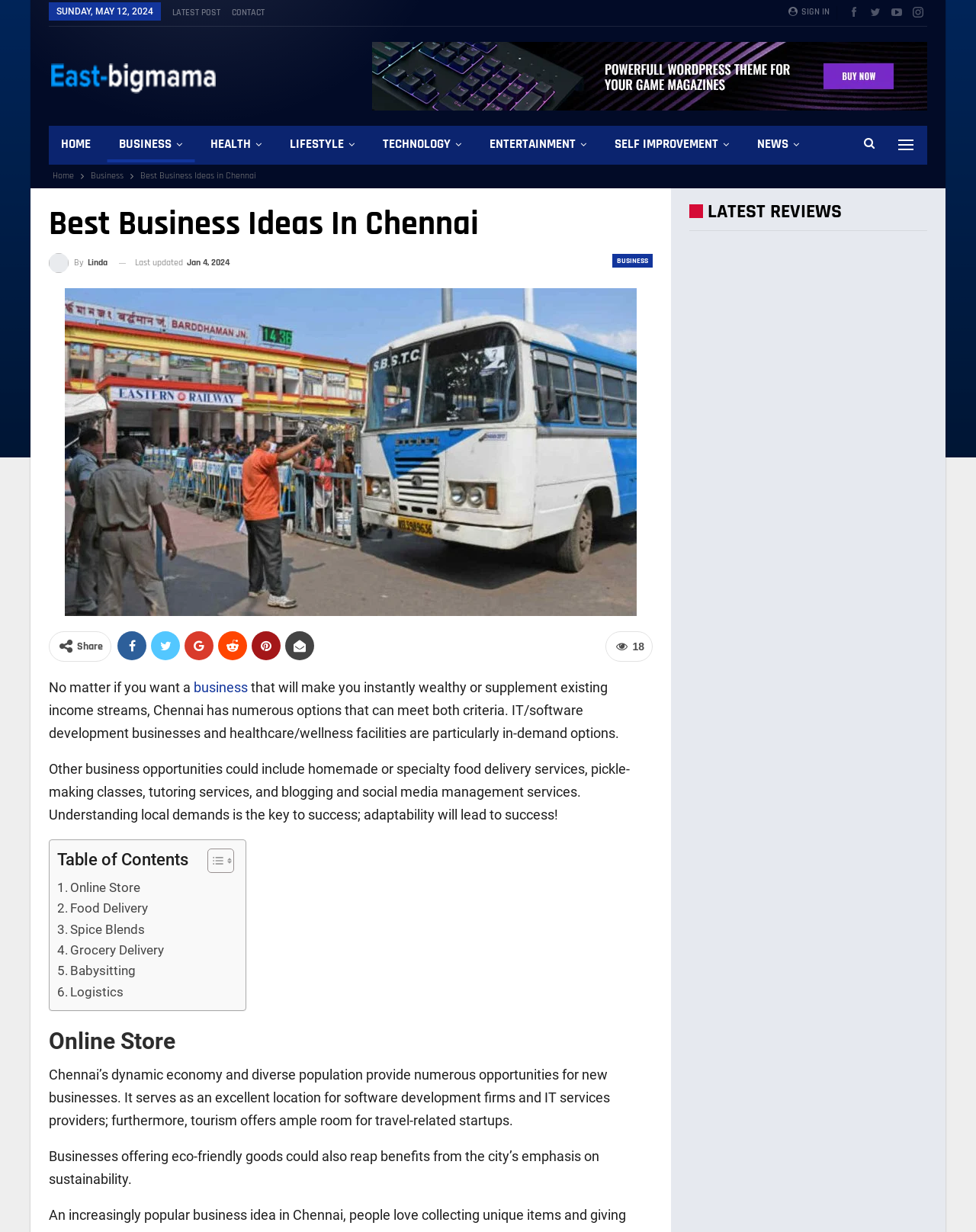What is the date of the latest post?
Observe the image and answer the question with a one-word or short phrase response.

SUNDAY, MAY 12, 2024